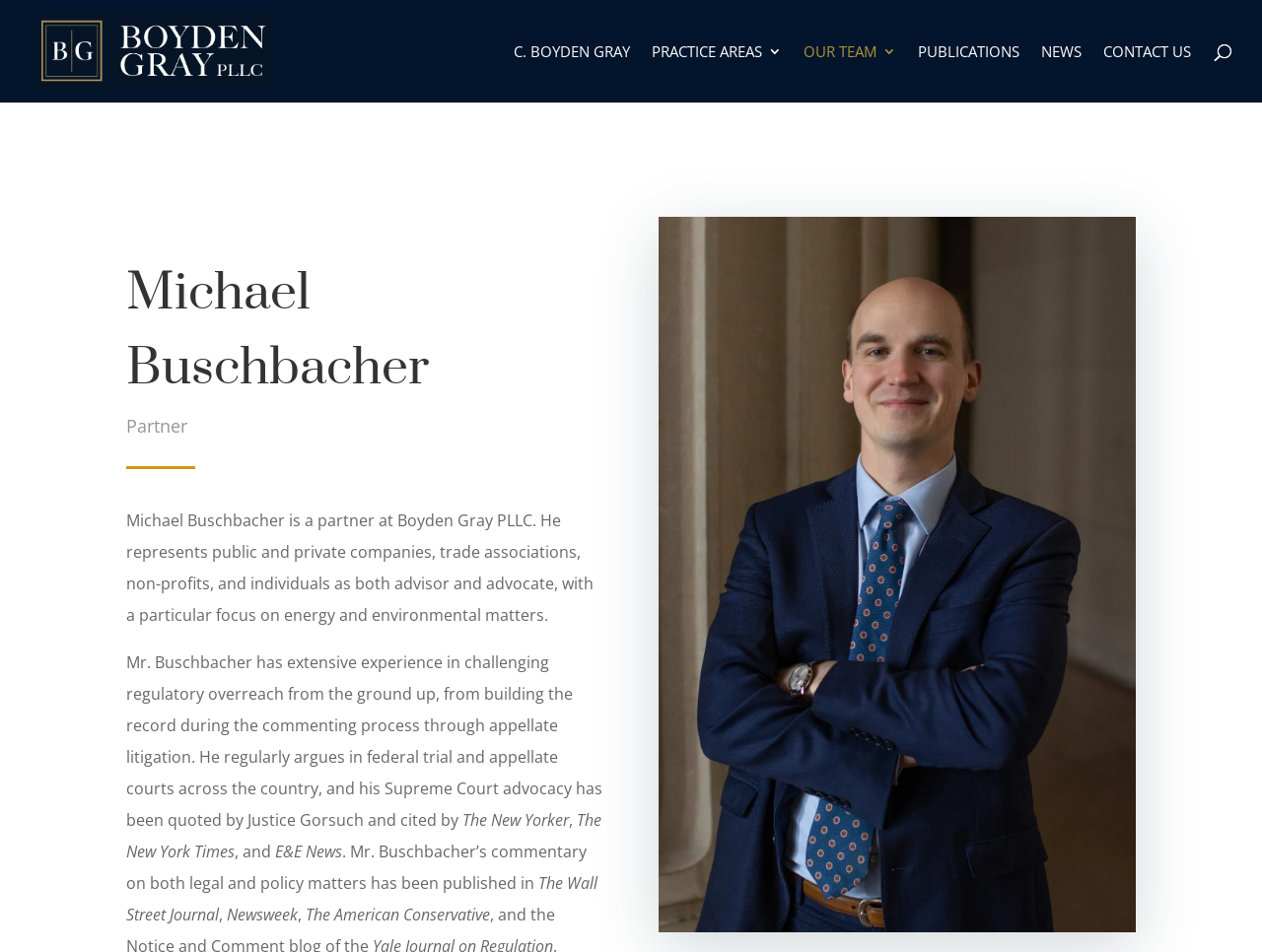How many links are present in the top navigation bar?
Use the information from the screenshot to give a comprehensive response to the question.

The top navigation bar on the webpage contains six links: C. BOYDEN GRAY, PRACTICE AREAS, OUR TEAM, PUBLICATIONS, NEWS, and CONTACT US.